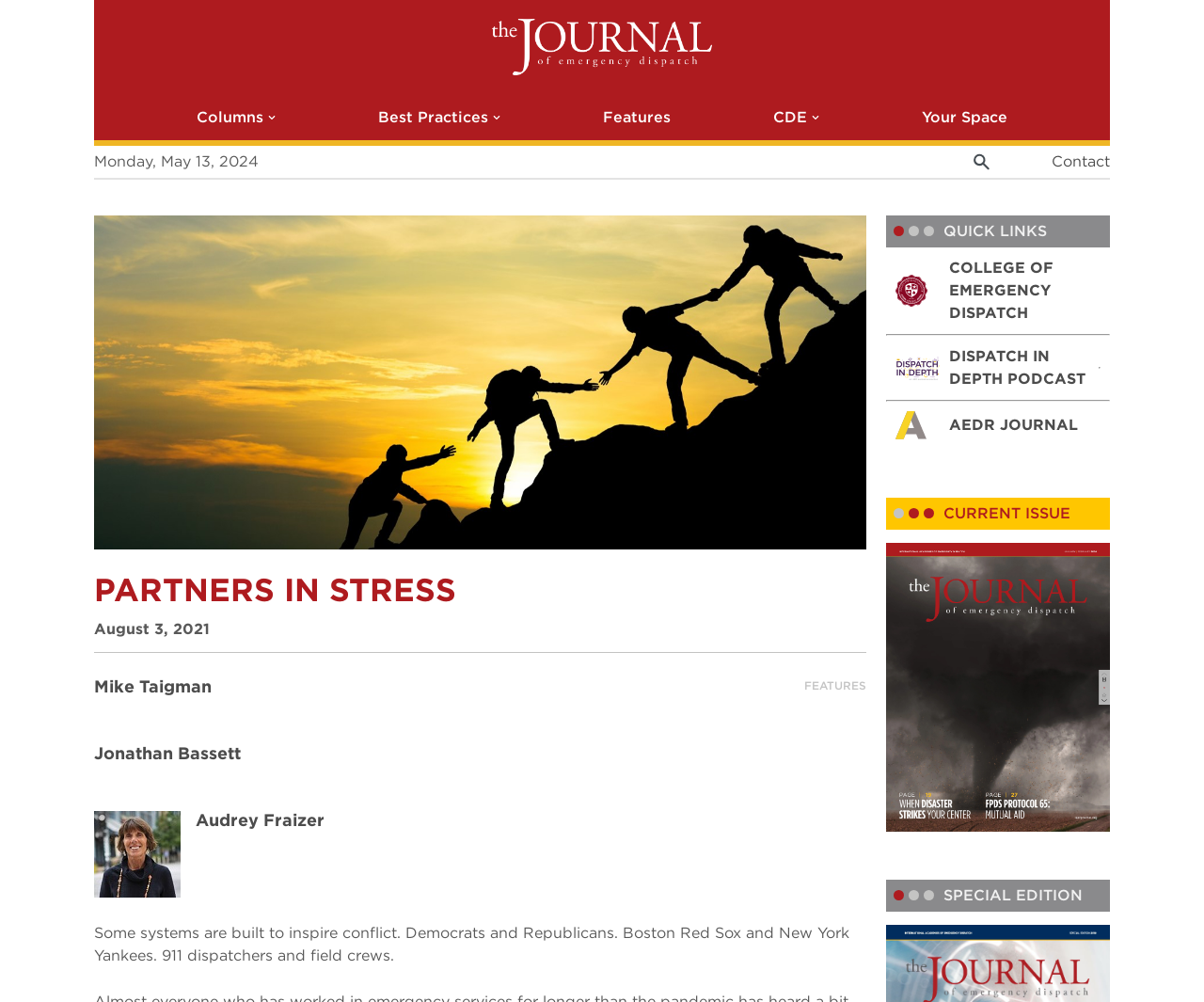Specify the bounding box coordinates of the region I need to click to perform the following instruction: "Listen to the Dispatch In Depth Podcast". The coordinates must be four float numbers in the range of 0 to 1, i.e., [left, top, right, bottom].

[0.788, 0.345, 0.912, 0.39]